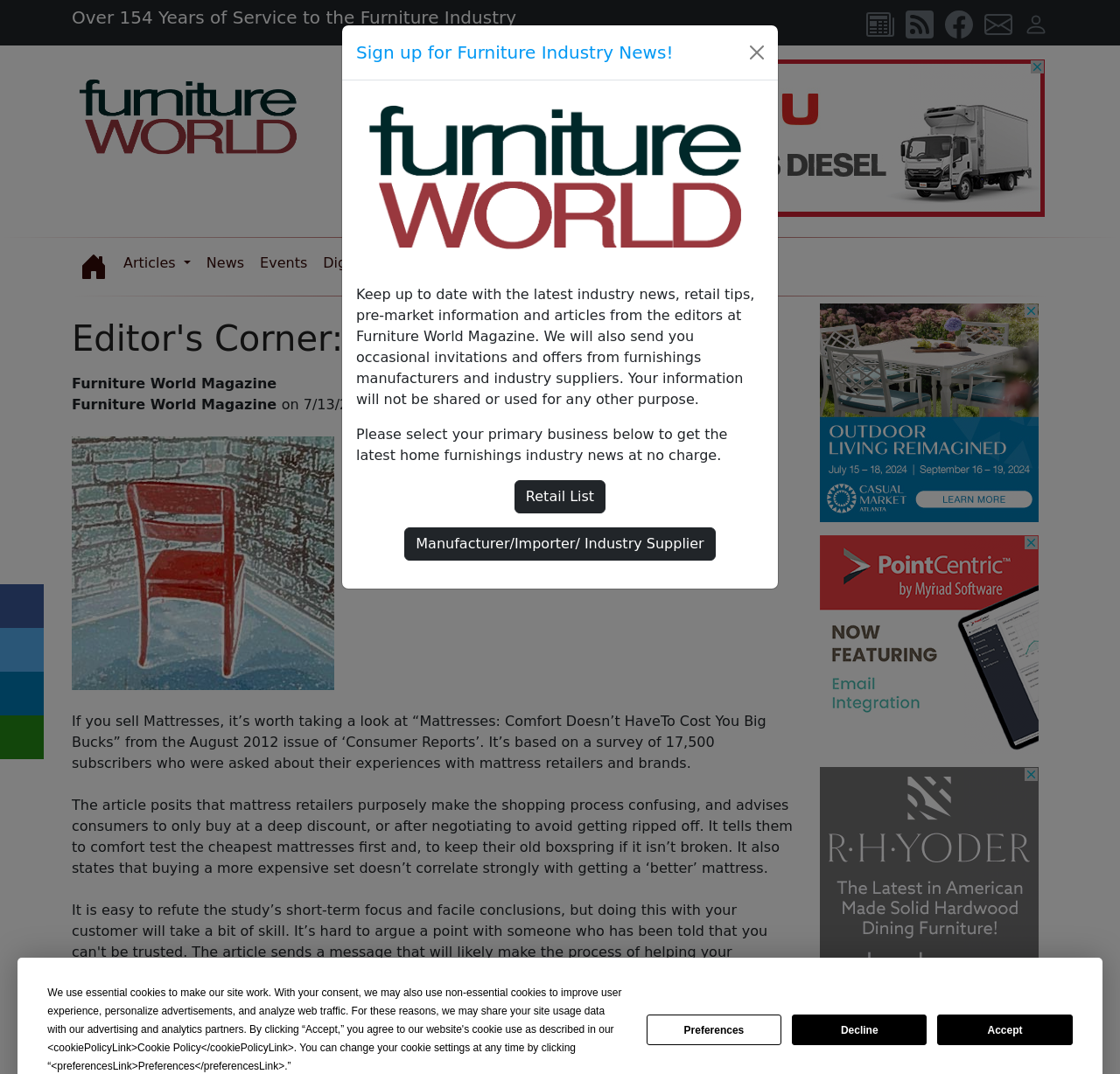Please indicate the bounding box coordinates for the clickable area to complete the following task: "View articles". The coordinates should be specified as four float numbers between 0 and 1, i.e., [left, top, right, bottom].

[0.103, 0.228, 0.177, 0.262]